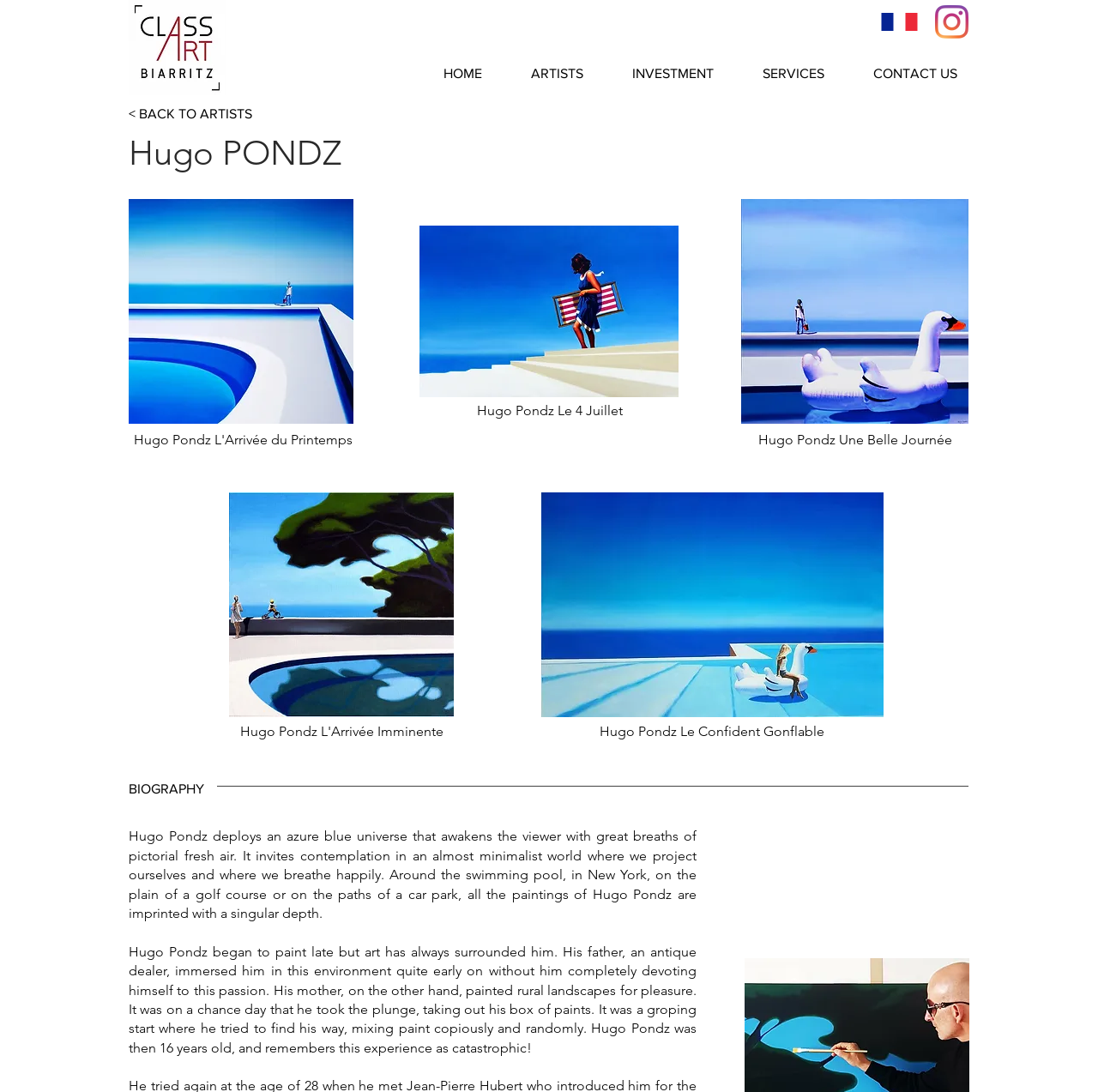Determine the bounding box coordinates for the area that needs to be clicked to fulfill this task: "Read the 'Appreciate Dunhuang Online (XXXIX)' article". The coordinates must be given as four float numbers between 0 and 1, i.e., [left, top, right, bottom].

None